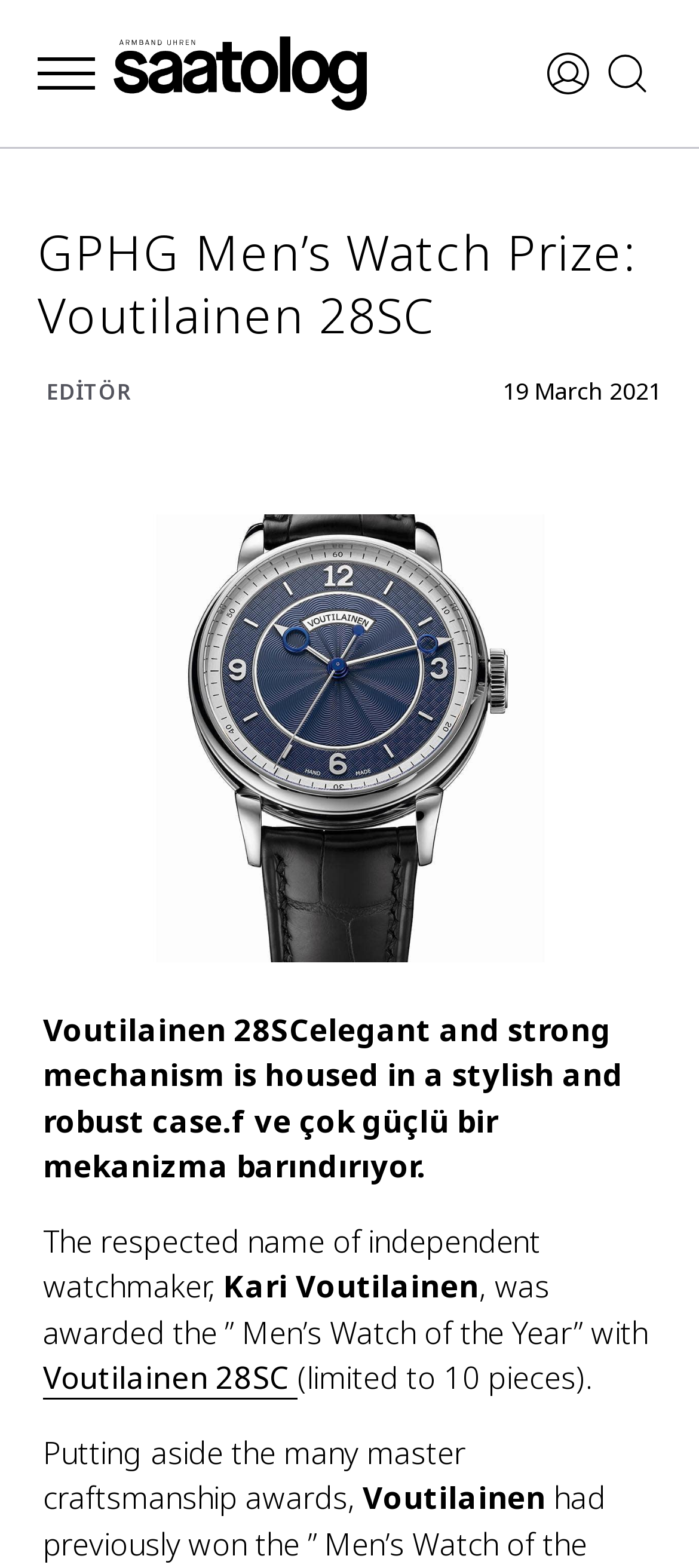Detail the webpage's structure and highlights in your description.

The webpage is about the Voutilainen 28SC watch, a winner of the GPHG Men's Watch Prize. At the top left corner, there is an "Open side menu" button. Next to it, on the top left, is the Saatolog.com.tr logo, which is a link. On the top right, there are two more links, one with an image and another without. 

Below the logo, the main heading "GPHG Men’s Watch Prize: Voutilainen 28SC" is centered at the top of the page. Underneath, there is a link to "EDİTÖR" on the left, and the date "19 March 2021" on the right.

The main content of the page is an image of the Voutilainen 28SC watch, which takes up most of the page. Below the image, there are several paragraphs of text. The first paragraph describes the watch, stating that it has an "elegant and strong mechanism" housed in a "stylish and robust case". The second paragraph is in Turkish, describing the watch's mechanism. 

The following paragraphs discuss the watchmaker, Kari Voutilainen, who was awarded the "Men's Watch of the Year" with the Voutilainen 28SC. The text also mentions that the watch is limited to 10 pieces. Finally, the last paragraph talks about the watchmaker's many awards for master craftsmanship.